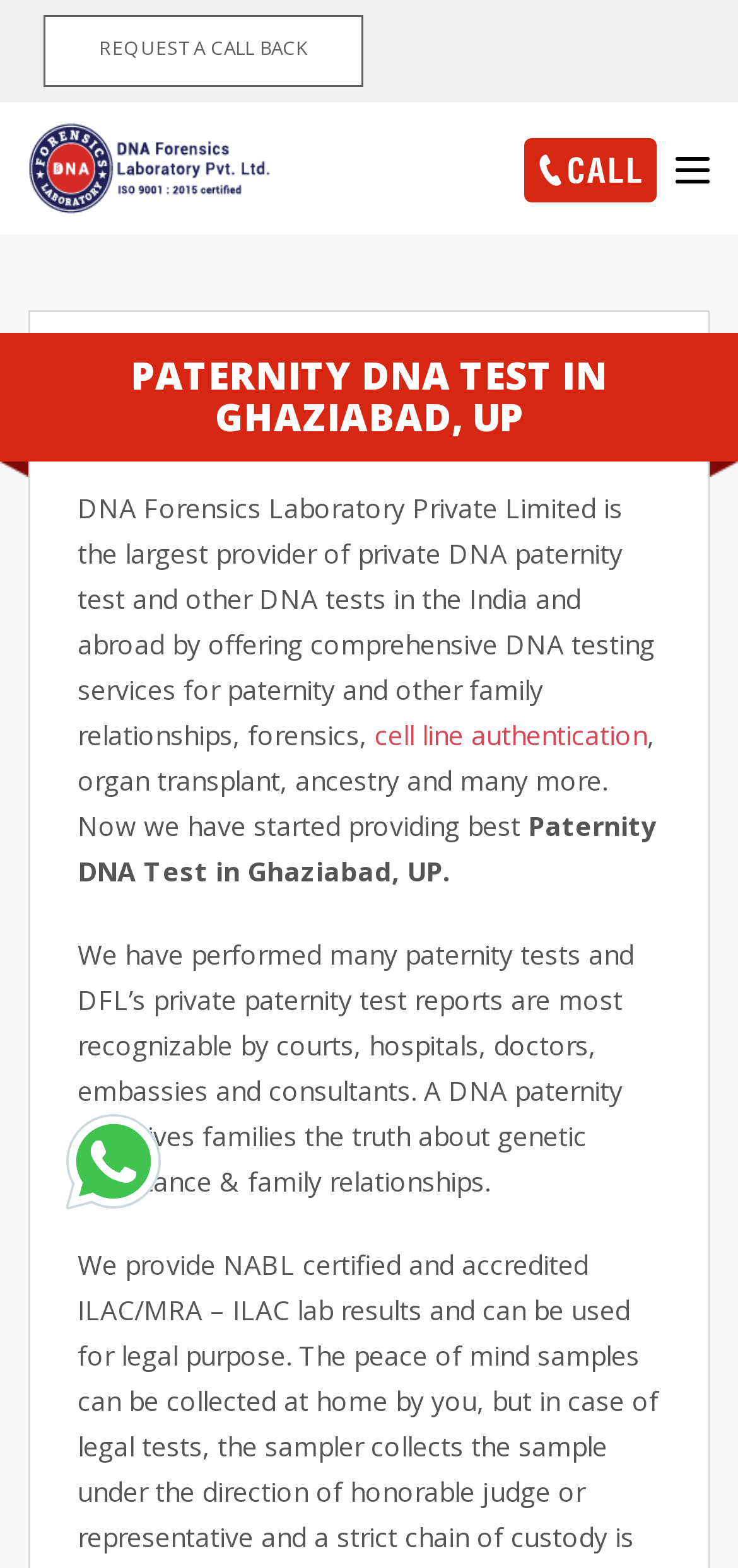Can you find and generate the webpage's heading?

PATERNITY DNA TEST IN GHAZIABAD, UP